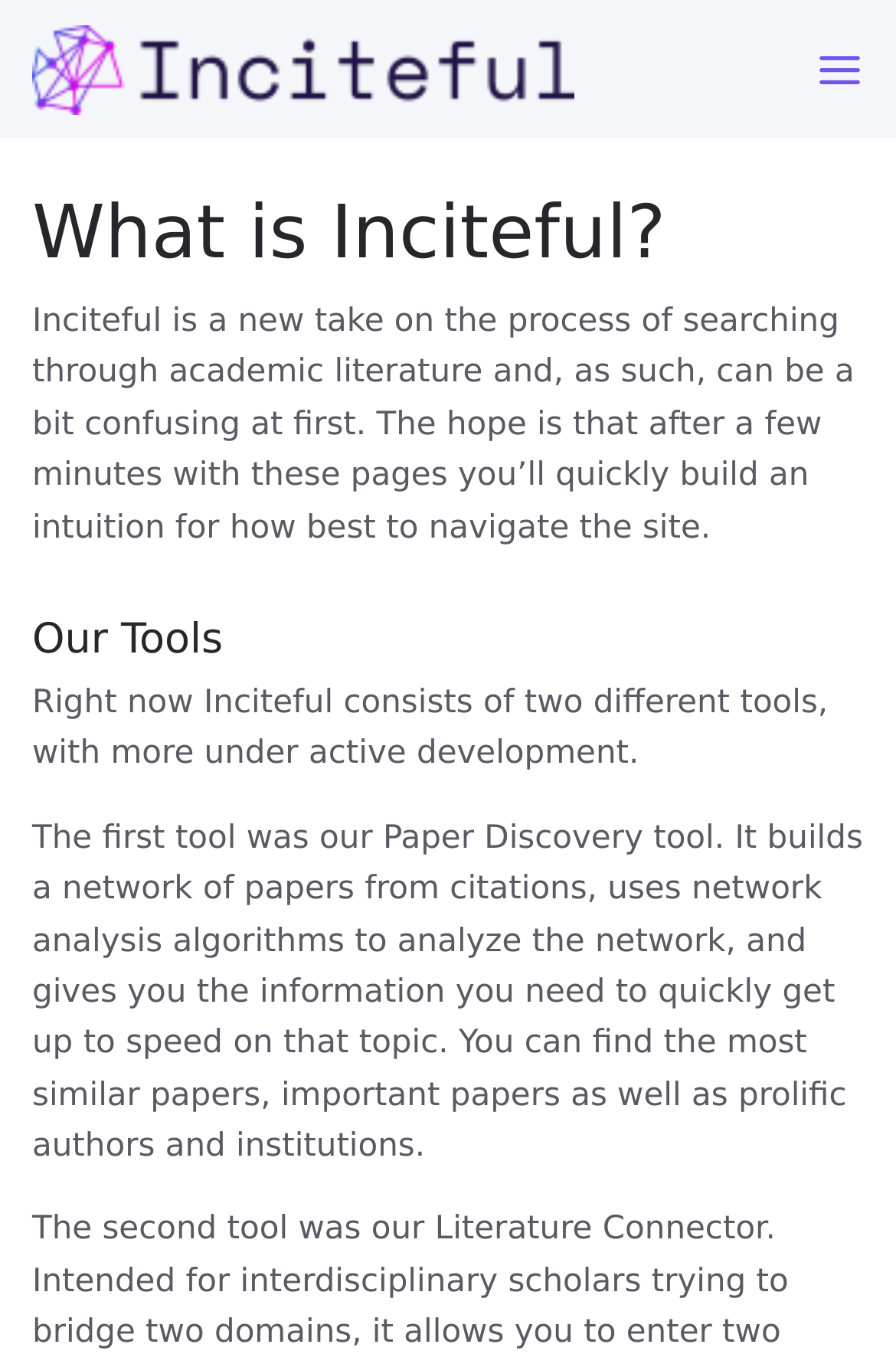Please look at the image and answer the question with a detailed explanation: What is Inciteful?

Based on the webpage, Inciteful is described as 'a new take on the process of searching through academic literature and, as such, can be a bit confusing at first.' This suggests that Inciteful is a platform or tool that helps users search and navigate academic literature in a unique way.